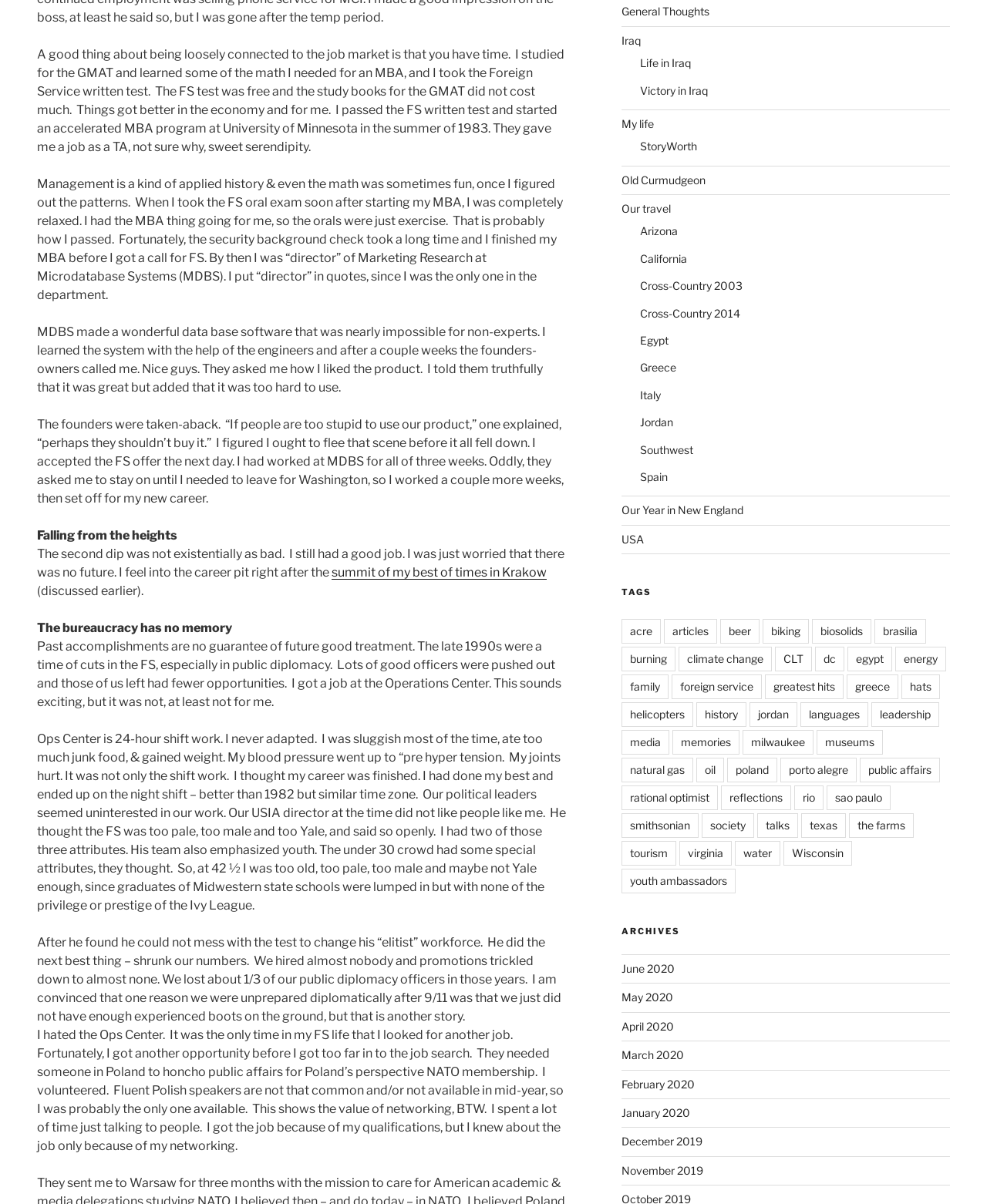Find the bounding box coordinates for the UI element that matches this description: "November 2019".

[0.63, 0.967, 0.712, 0.977]